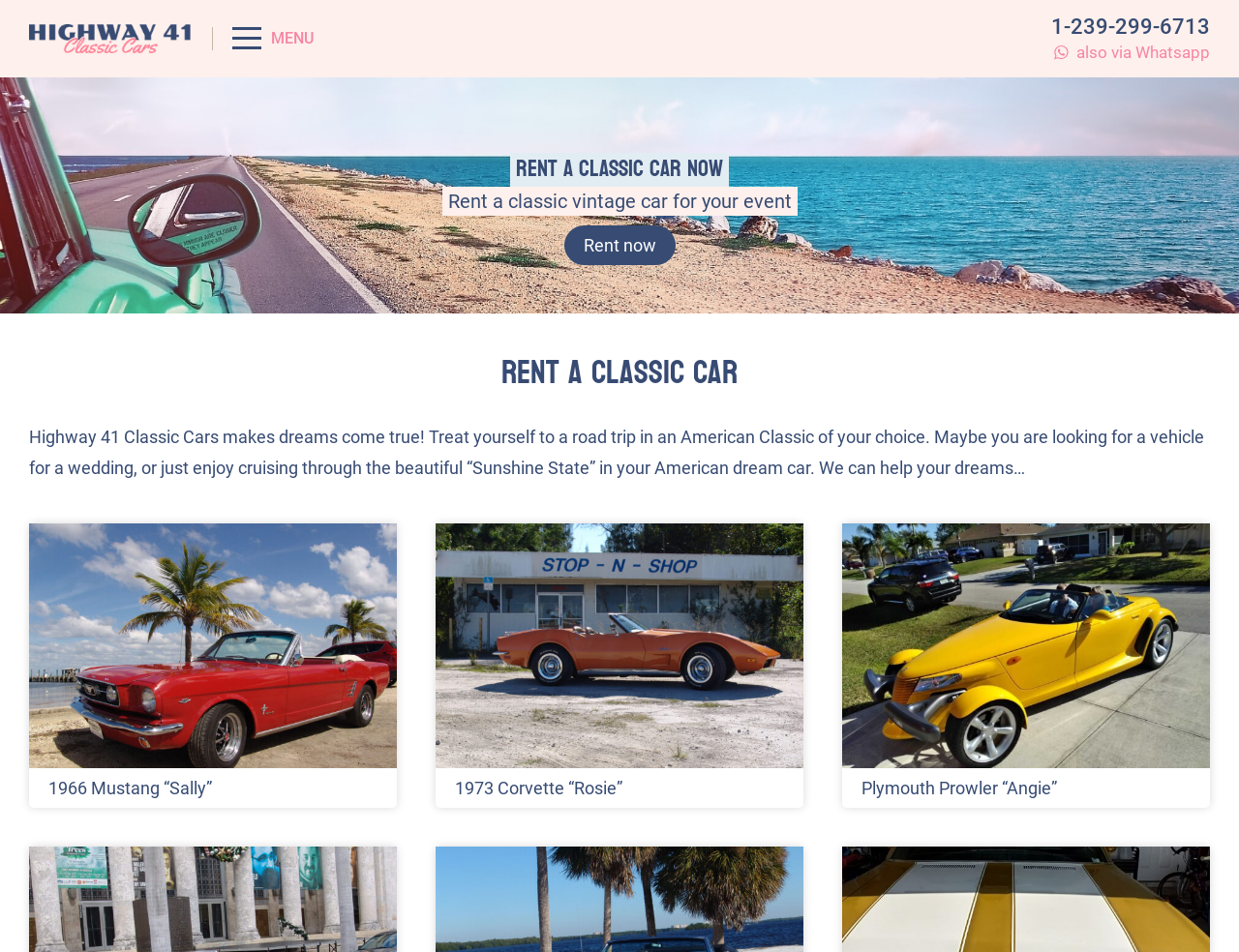What is the phone number to contact?
Give a comprehensive and detailed explanation for the question.

I found the phone number by looking at the top-right corner of the webpage, where it says '1-239-299-6713' next to 'also via Whatsapp'.